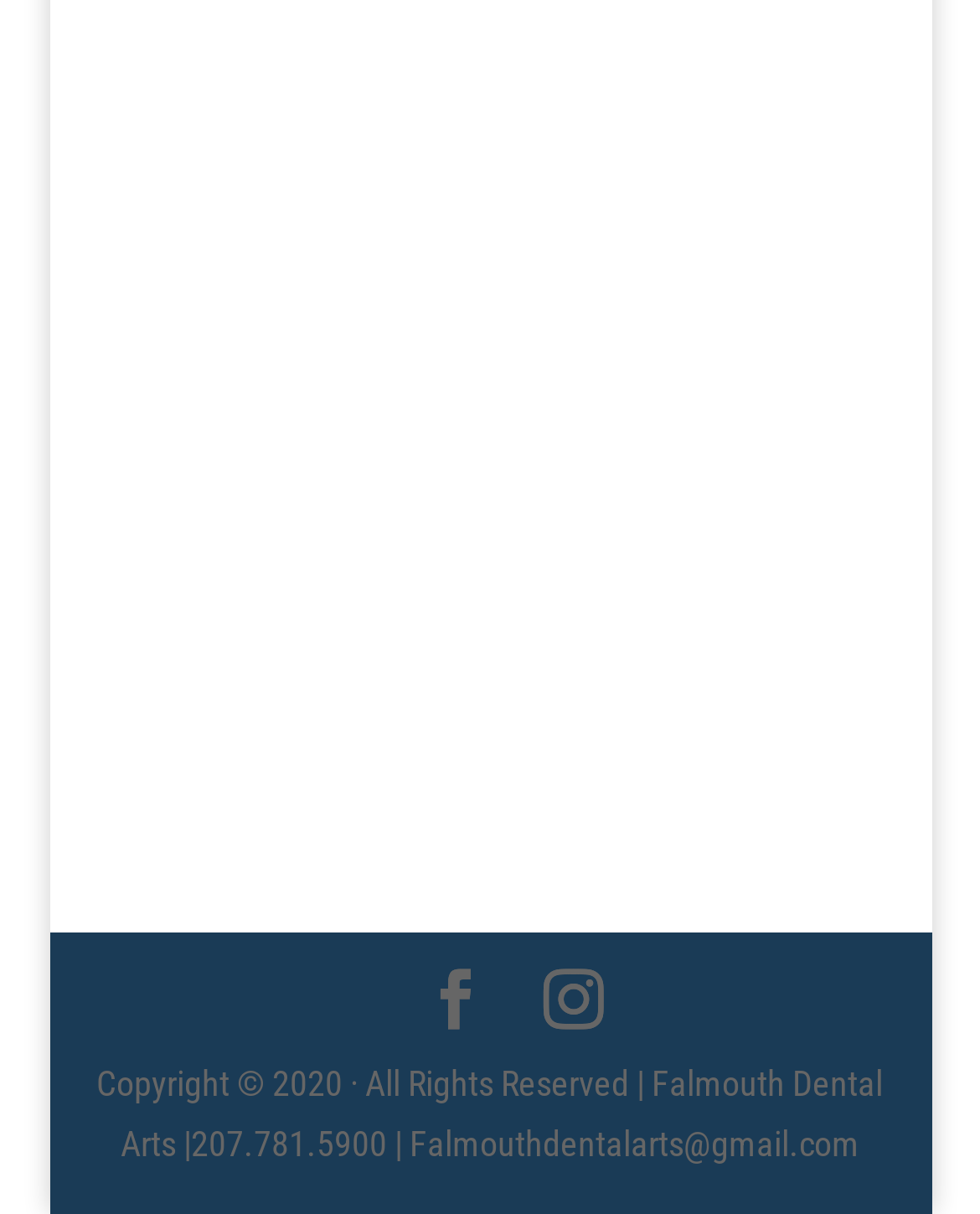What is the year of copyright for Falmouth Dental Arts?
We need a detailed and meticulous answer to the question.

I found the year of copyright by looking at the StaticText element with the content 'Copyright © 2020 · All Rights Reserved | Falmouth Dental Arts |207.781.5900 | Falmouthdentalarts@gmail.com' which is located at the bottom of the page.